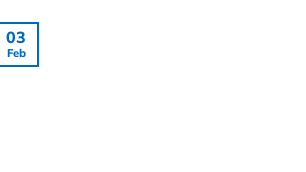Generate a detailed narrative of the image.

This image highlights a calendar-style date display, prominently featuring "03" in bold, blue typography, accompanied by "Feb" beneath it in a smaller size. This visual element likely serves to signify the publication date of a related article or content piece, potentially associated with the topic of "Kubernetes vs Docker Swarm." The context indicates that this content is pertinent to current discussions around container orchestration technologies, emphasizing trends and insights on deploying and scaling containerized applications.